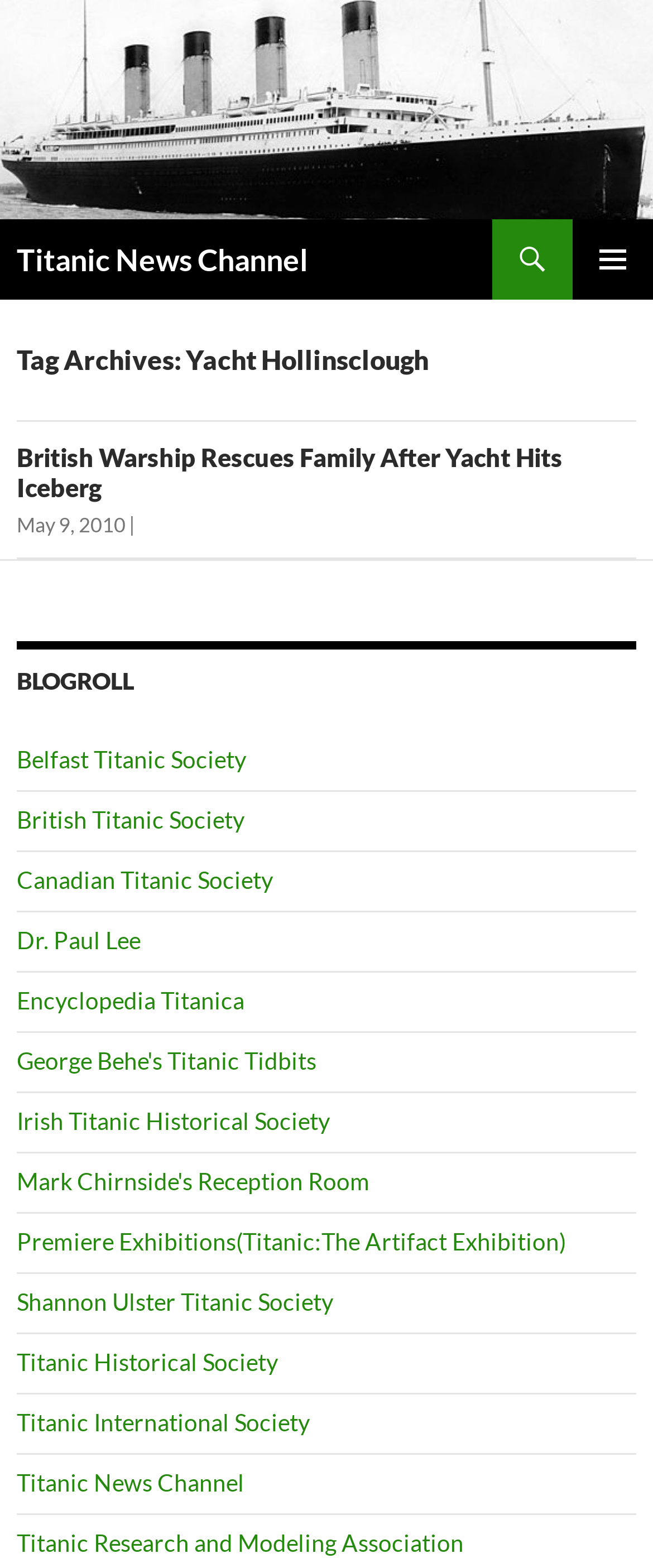Highlight the bounding box coordinates of the element that should be clicked to carry out the following instruction: "Visit the Belfast Titanic Society website". The coordinates must be given as four float numbers ranging from 0 to 1, i.e., [left, top, right, bottom].

[0.026, 0.475, 0.377, 0.493]